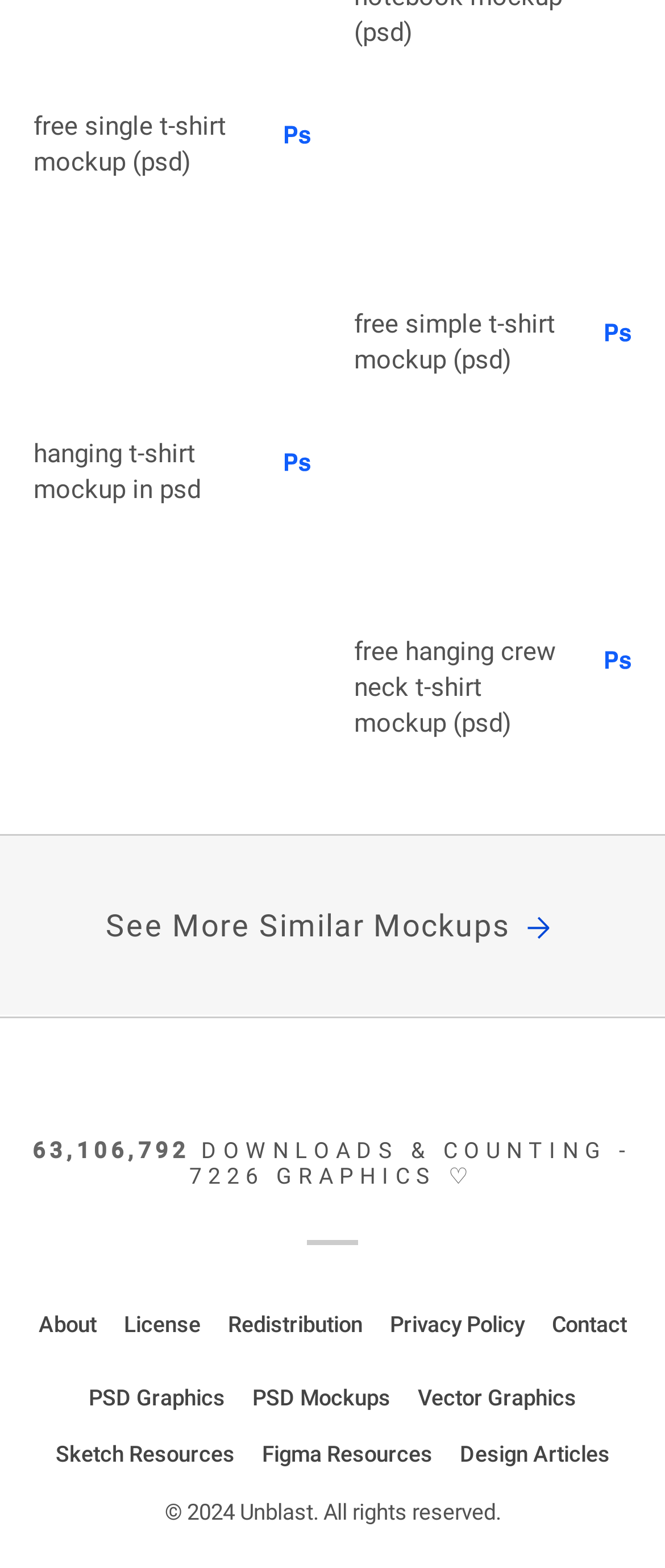Given the webpage screenshot and the description, determine the bounding box coordinates (top-left x, top-left y, bottom-right x, bottom-right y) that define the location of the UI element matching this description: Free Simple T-Shirt Mockup (PSD)

[0.532, 0.193, 0.866, 0.244]